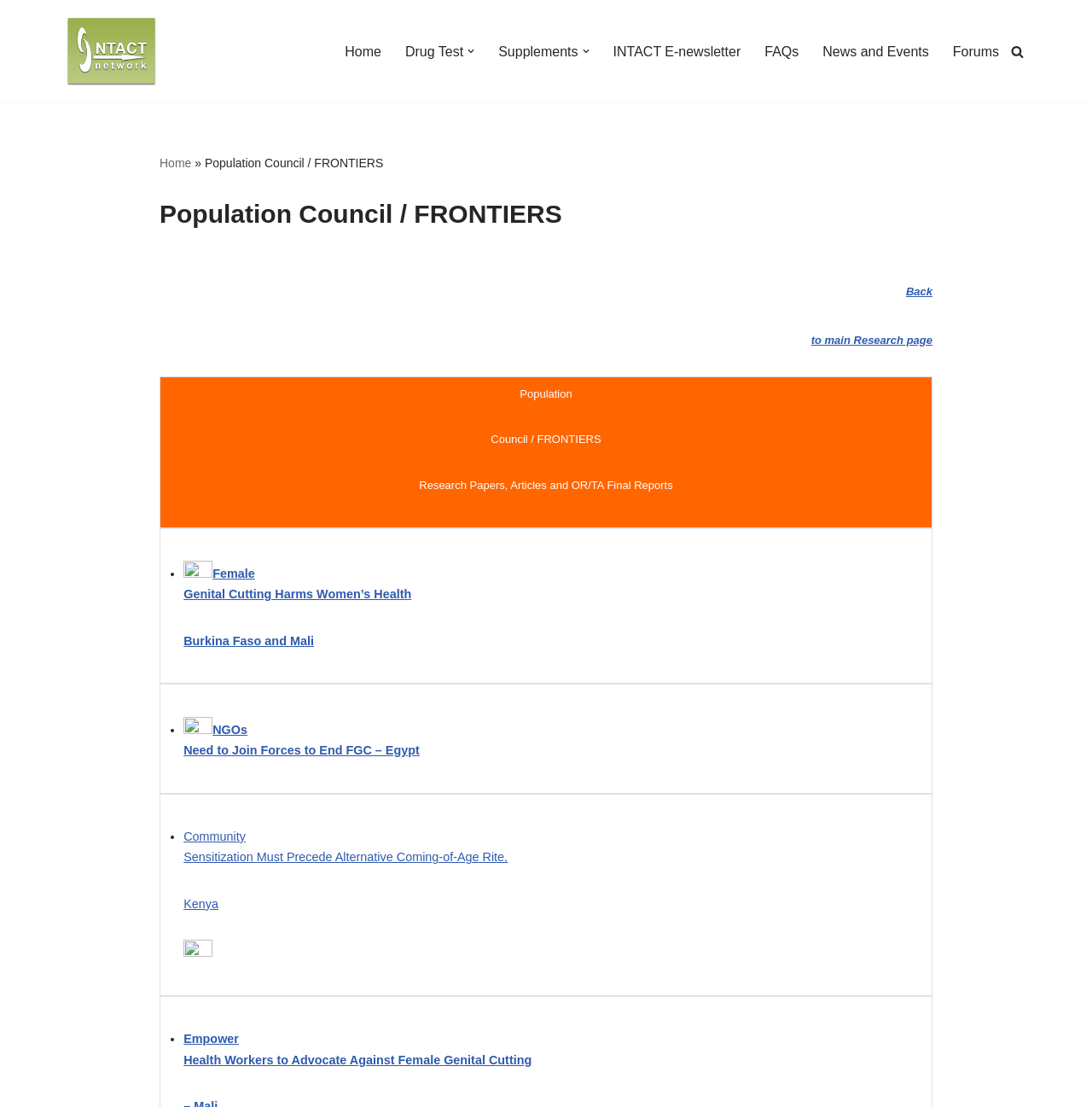Answer the question briefly using a single word or phrase: 
What is the purpose of the 'Search' link?

To search the website